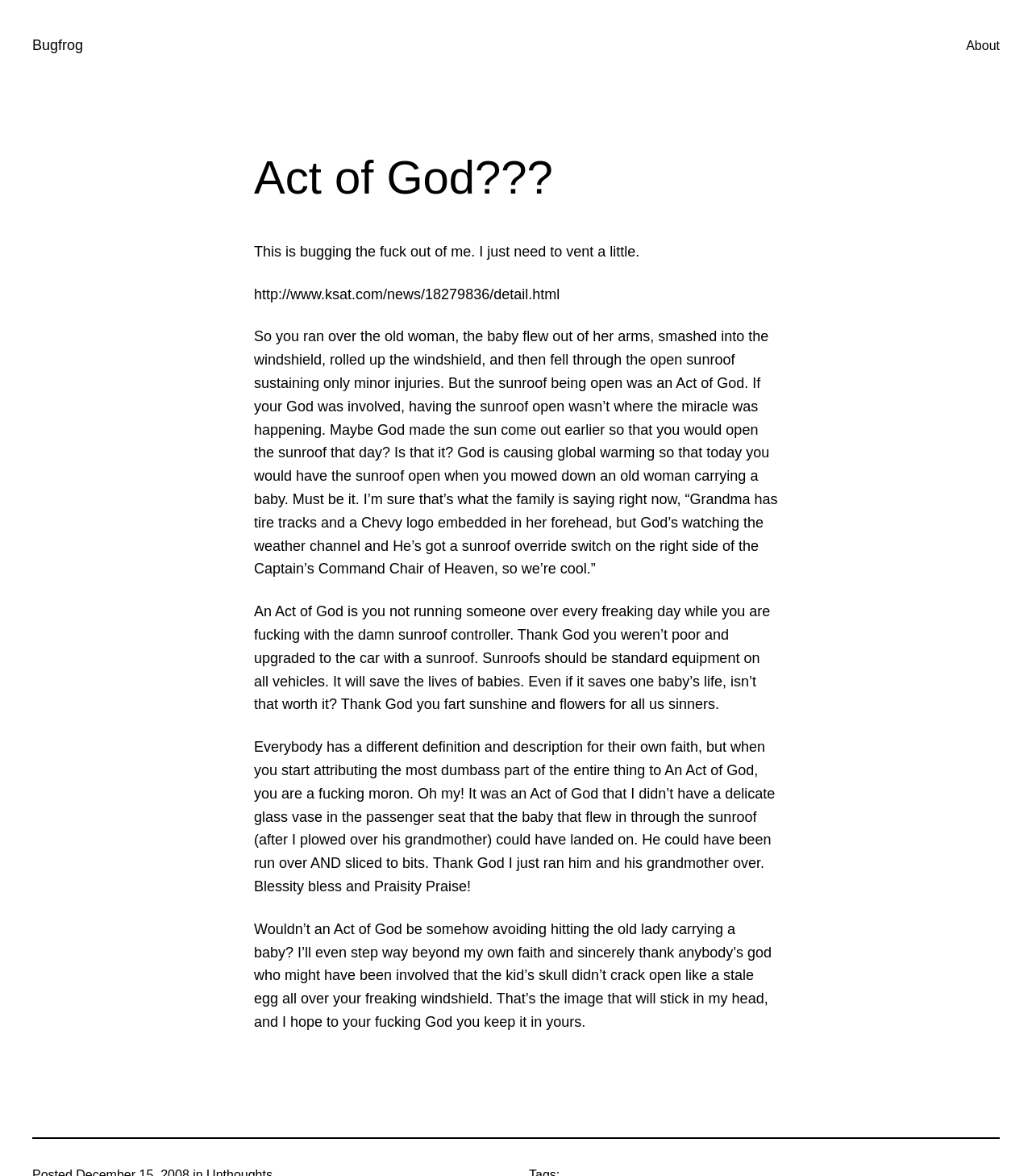What is the author's tone in this article?
Answer with a single word or phrase, using the screenshot for reference.

Sarcastic